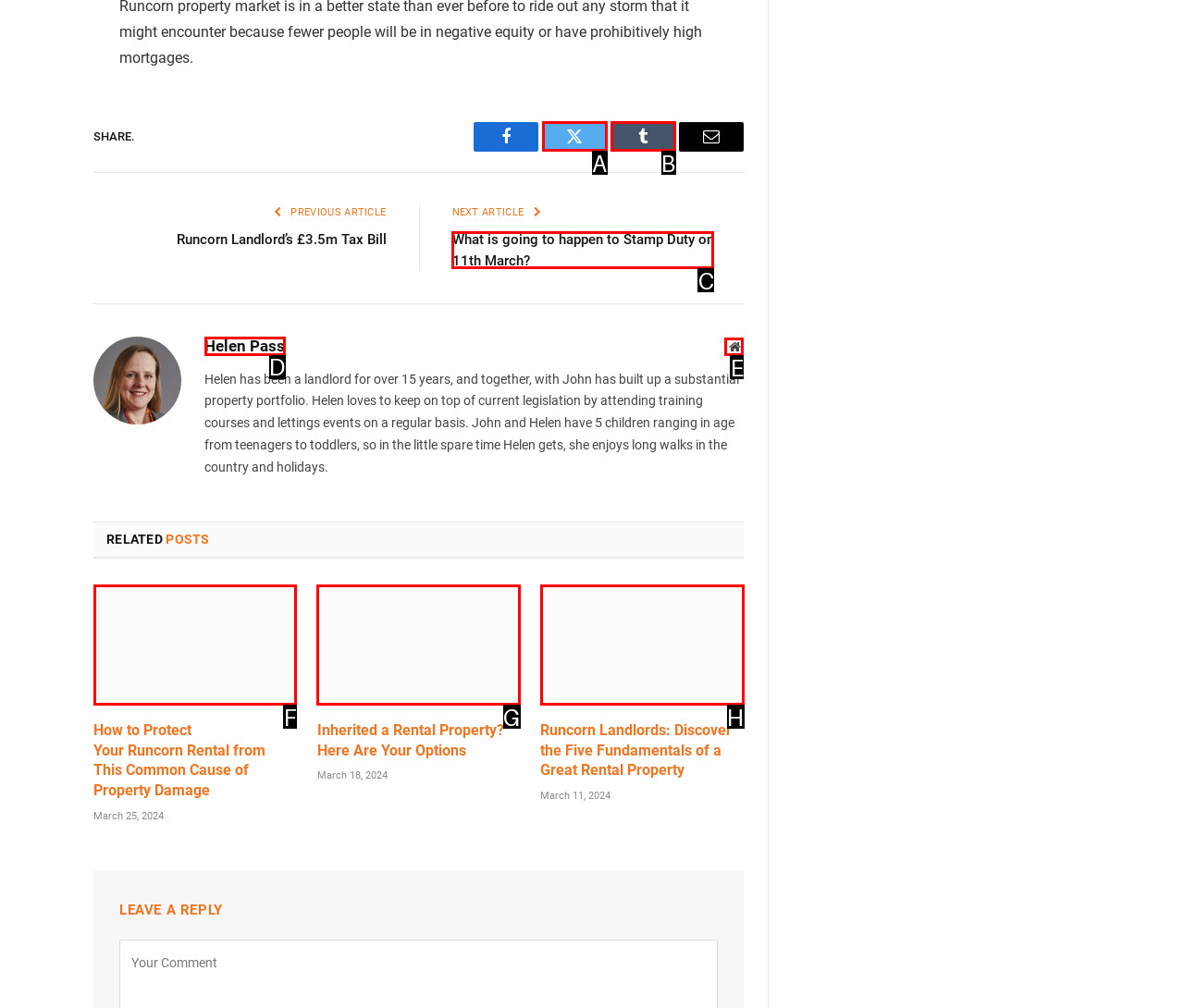Indicate which lettered UI element to click to fulfill the following task: Click on the download button
Provide the letter of the correct option.

None